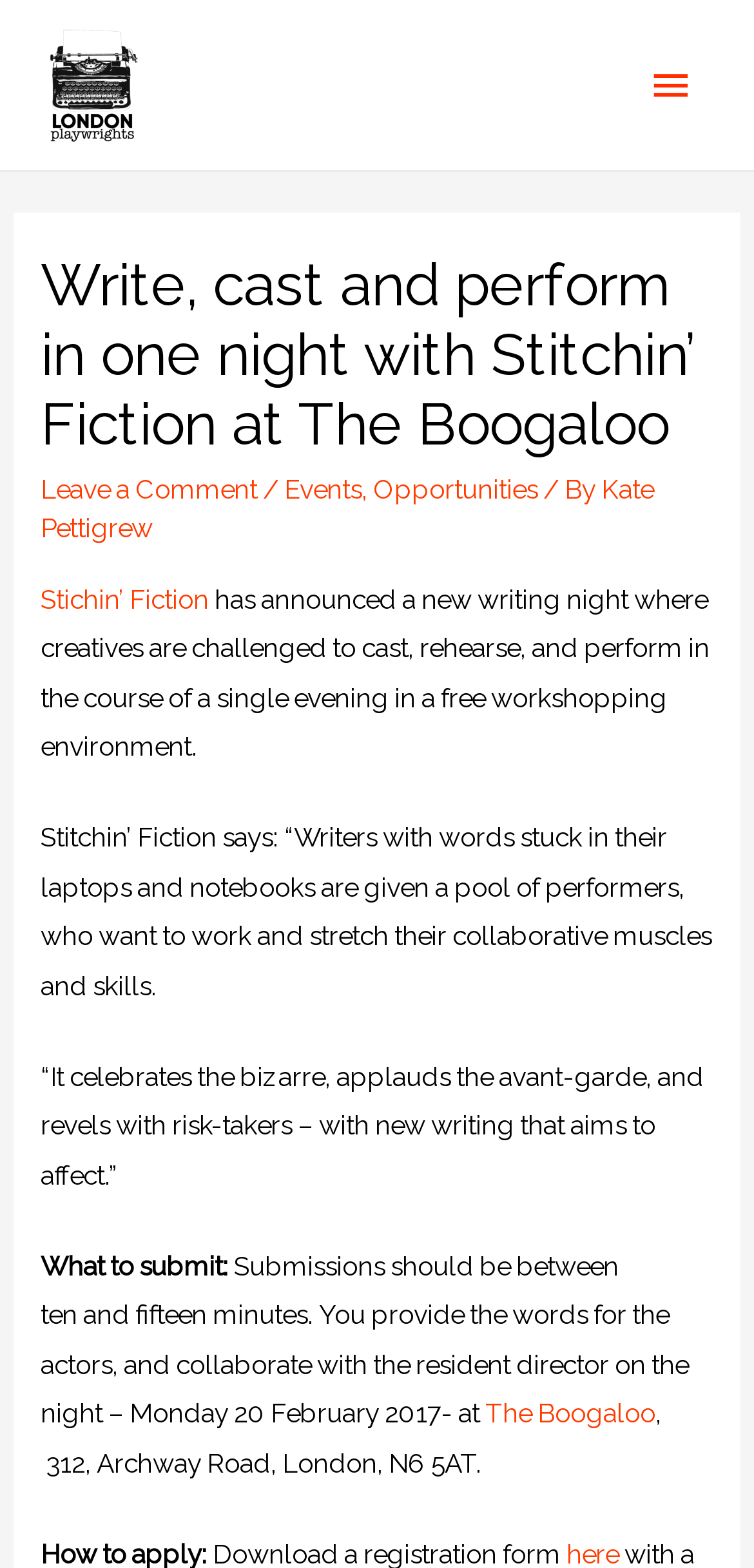Determine the bounding box coordinates of the clickable element to complete this instruction: "Open the Main Menu". Provide the coordinates in the format of four float numbers between 0 and 1, [left, top, right, bottom].

[0.83, 0.024, 0.949, 0.085]